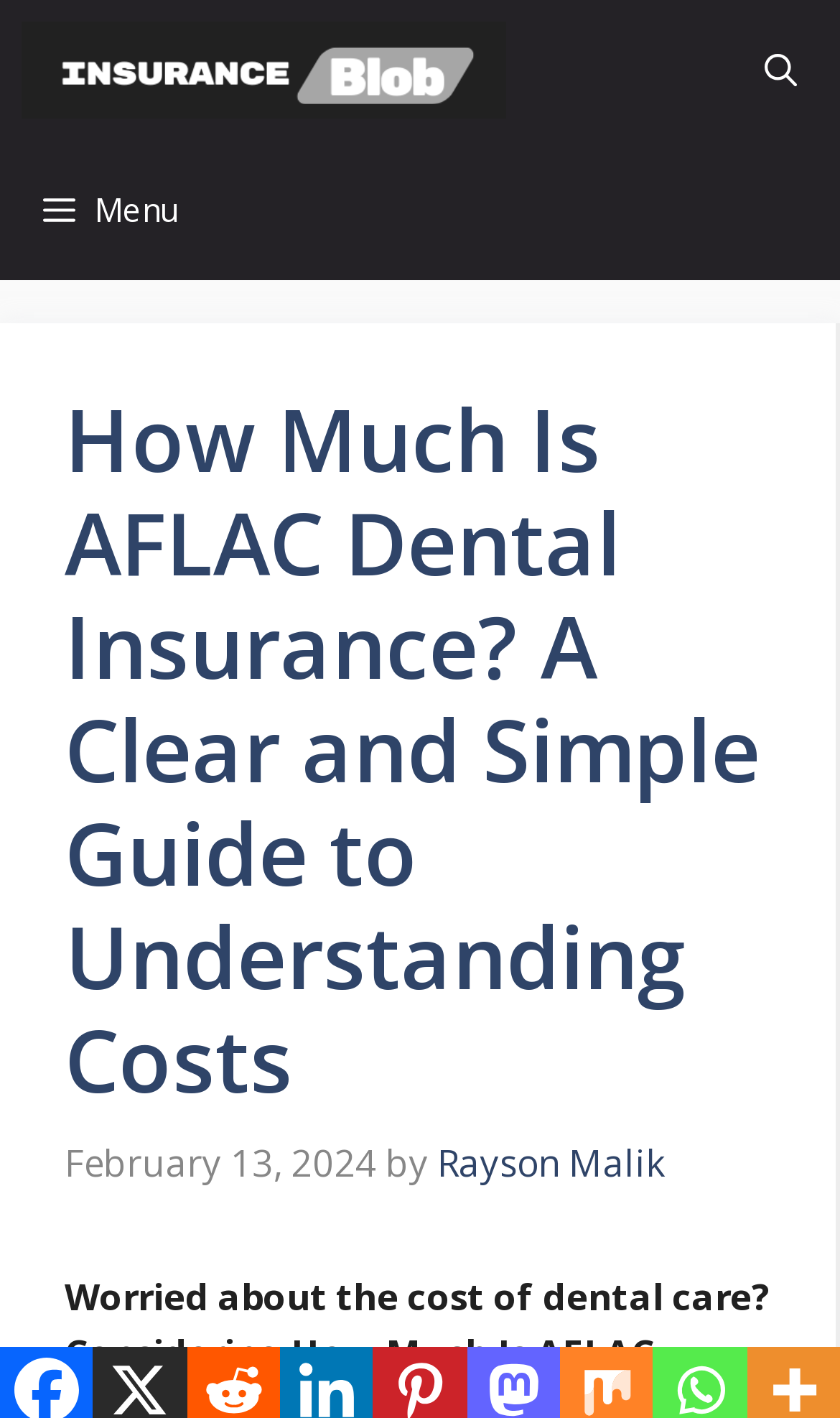By analyzing the image, answer the following question with a detailed response: What is the purpose of the button at the top right corner?

I determined the purpose of the button by examining its text content, which is 'Open search', indicating that it is used to open a search function.